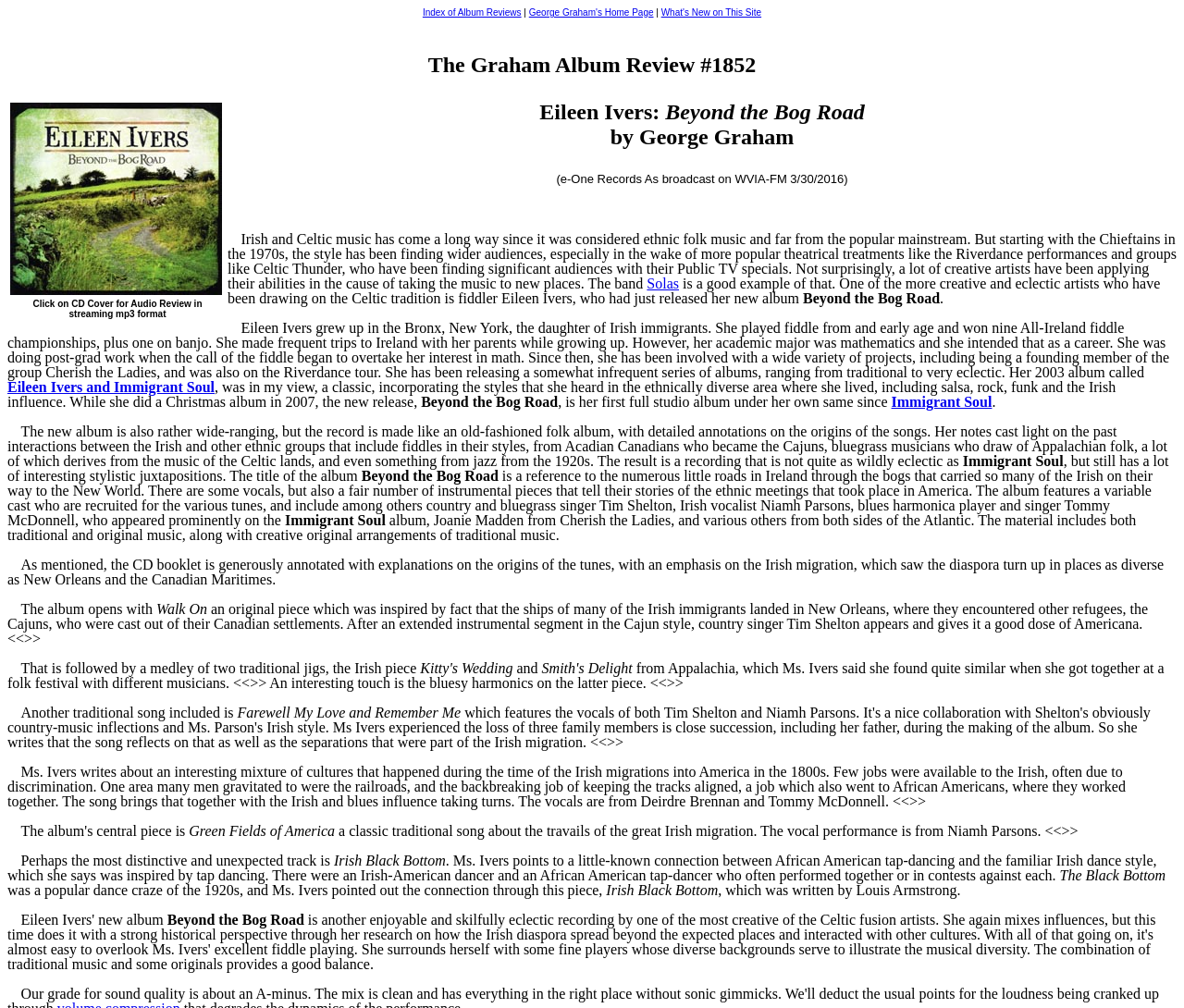Predict the bounding box coordinates for the UI element described as: "Solas". The coordinates should be four float numbers between 0 and 1, presented as [left, top, right, bottom].

[0.546, 0.273, 0.573, 0.289]